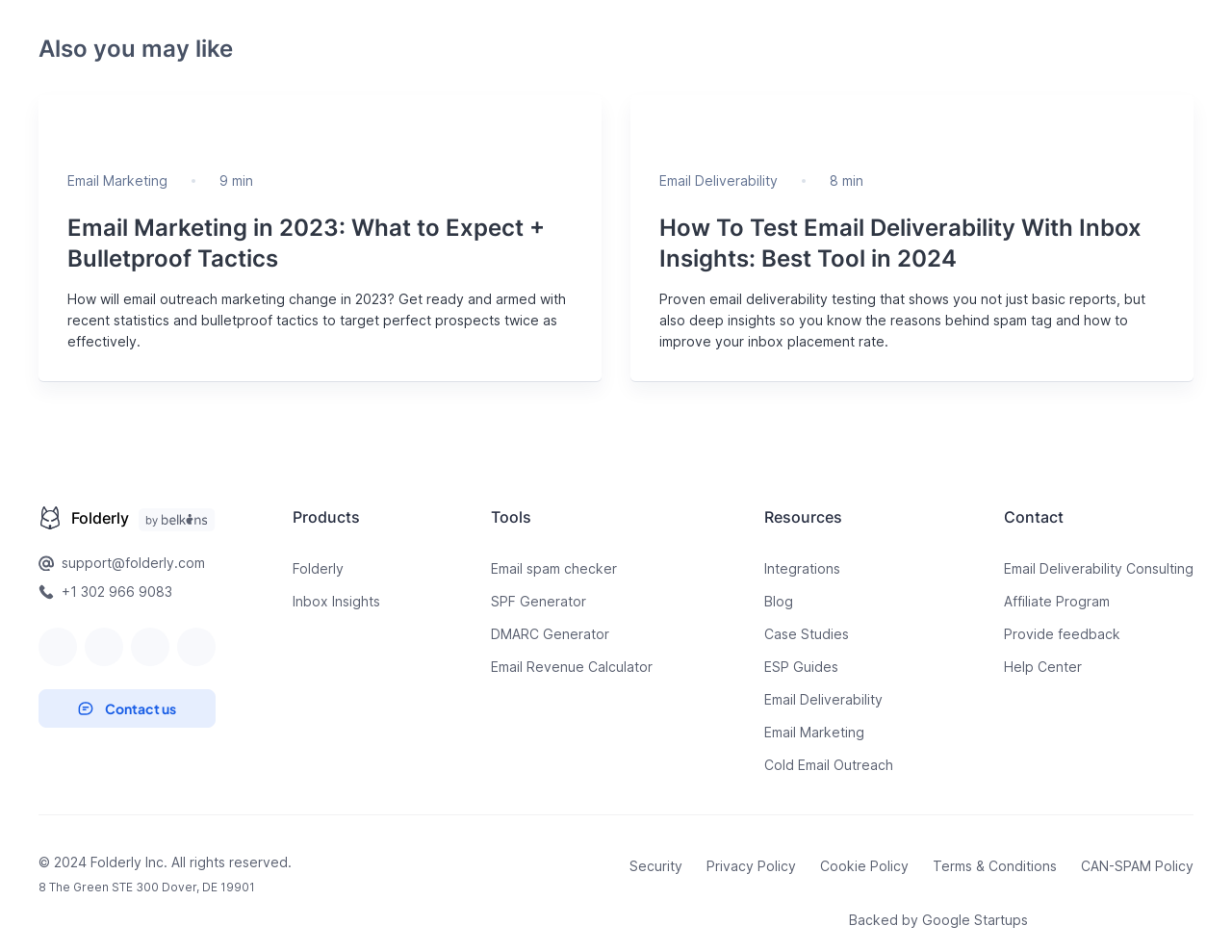Please indicate the bounding box coordinates for the clickable area to complete the following task: "Go to 'Folderly'". The coordinates should be specified as four float numbers between 0 and 1, i.e., [left, top, right, bottom].

[0.238, 0.587, 0.309, 0.609]